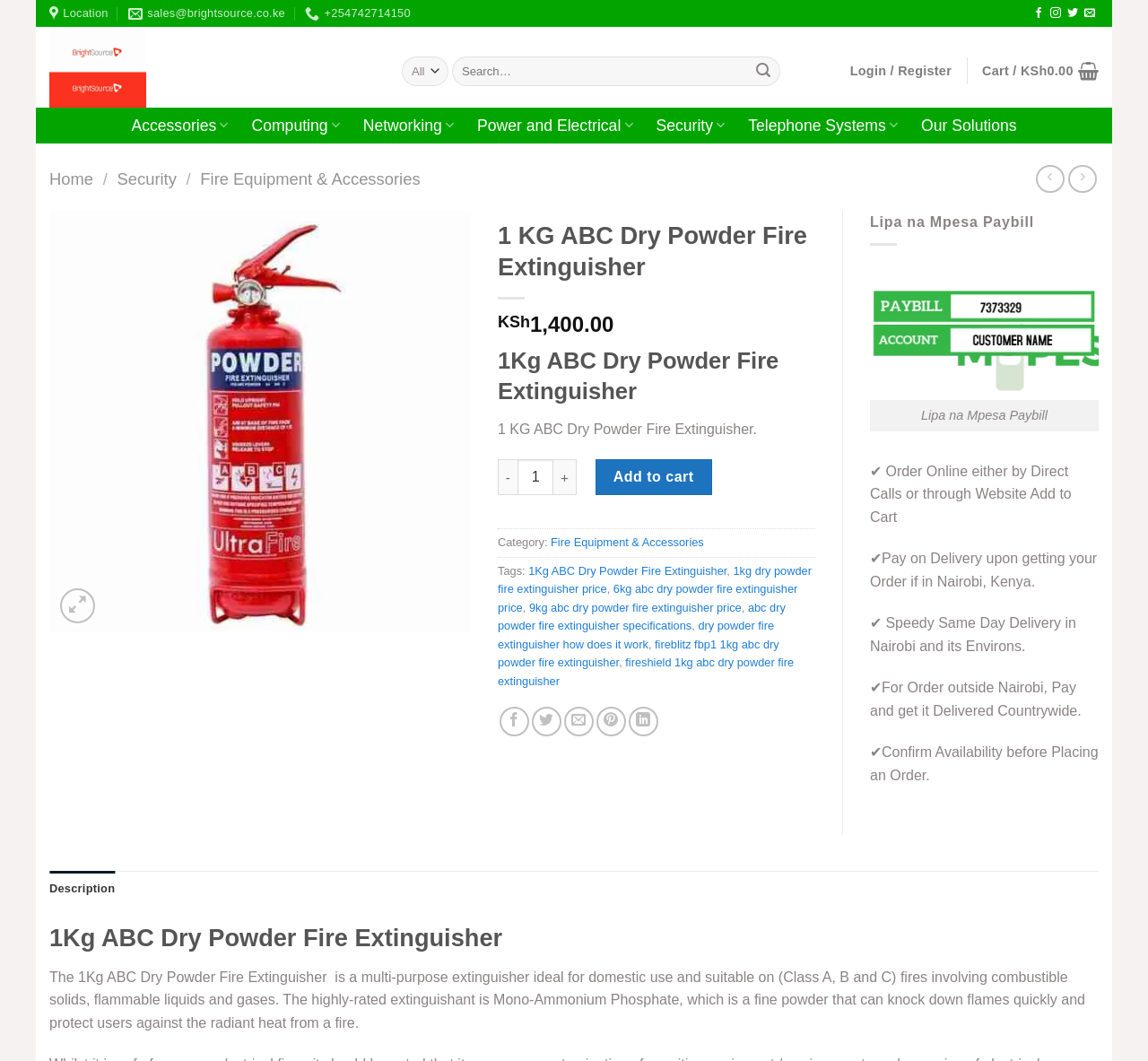Using floating point numbers between 0 and 1, provide the bounding box coordinates in the format (top-left x, top-left y, bottom-right x, bottom-right y). Locate the UI element described here: aria-label="Submit" value="Search"

[0.652, 0.053, 0.679, 0.081]